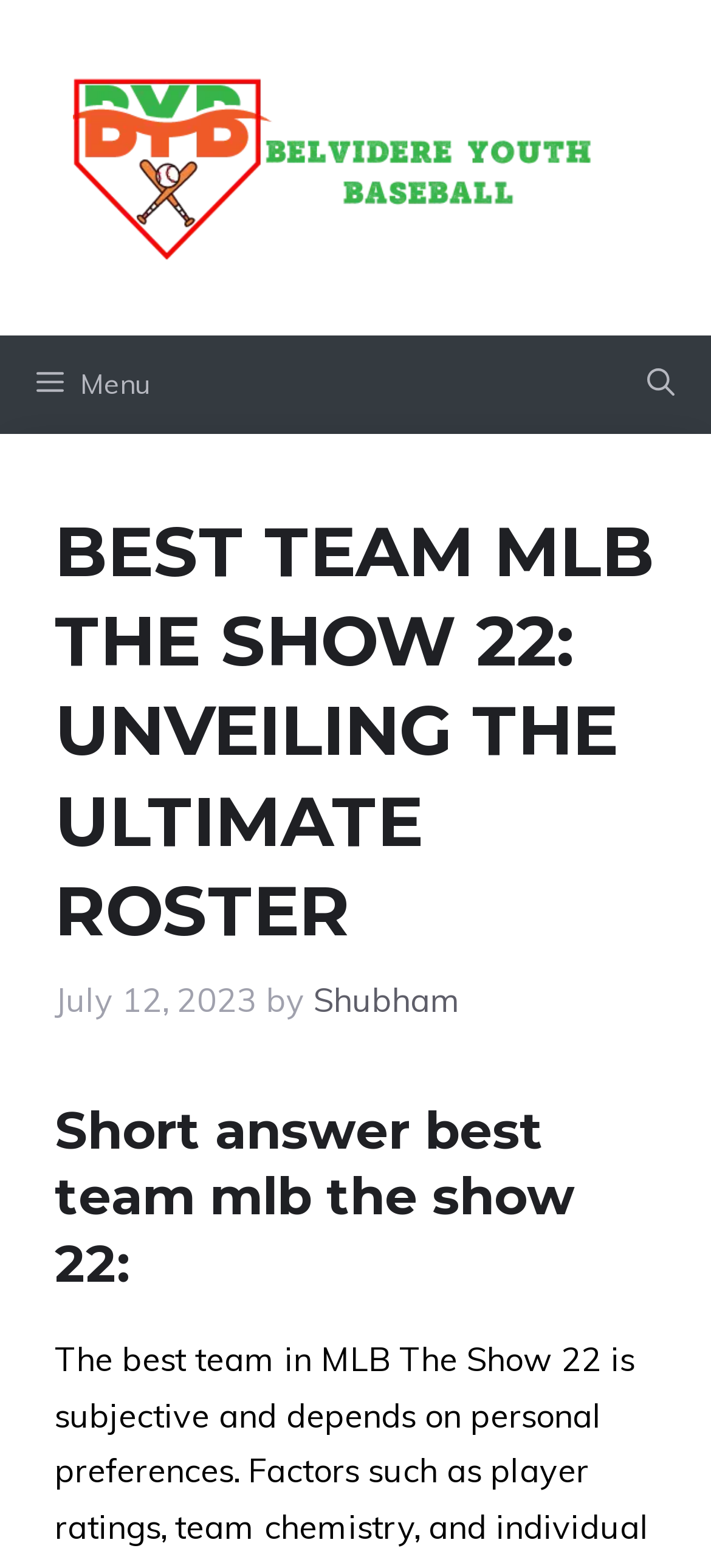What is the name of the website?
Using the image, provide a detailed and thorough answer to the question.

I determined the answer by looking at the banner element at the top of the webpage, which contains a link with the text 'Belvidere Youth Baseball'.